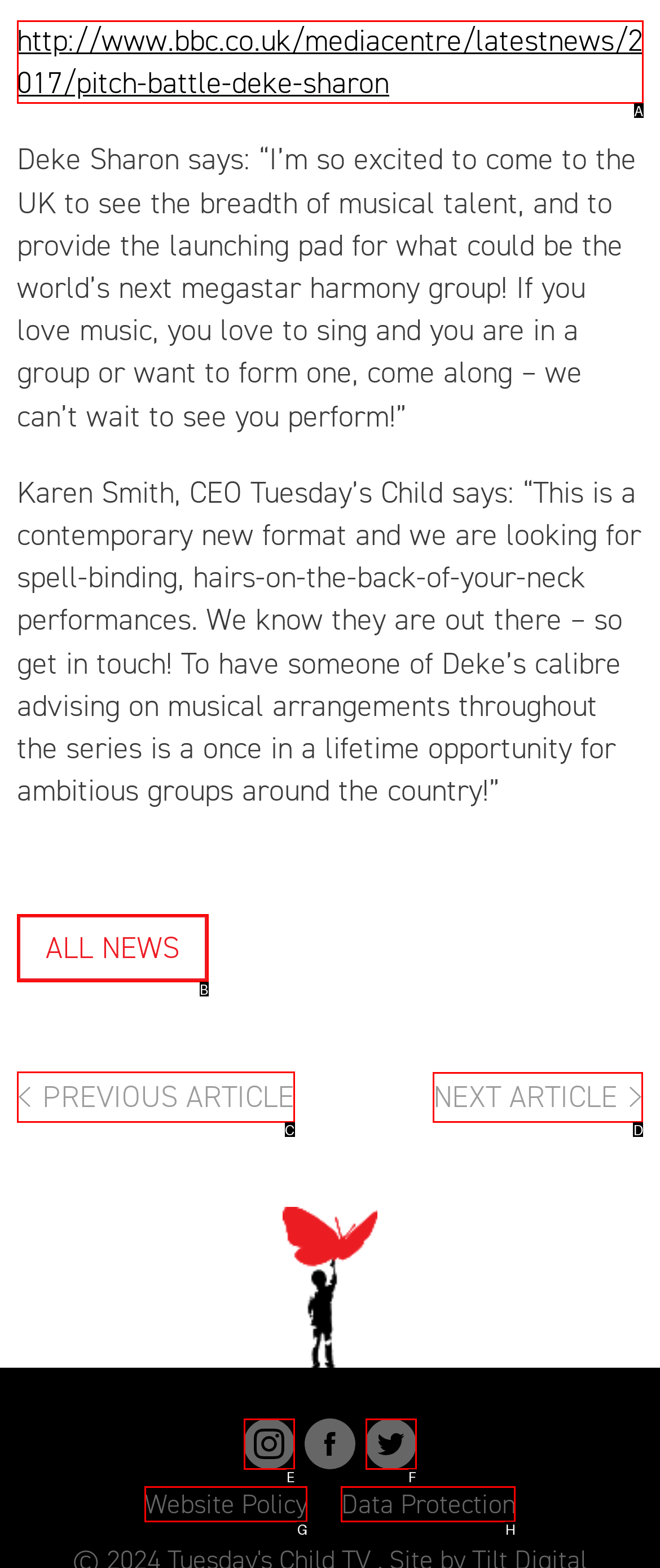Which option should I select to accomplish the task: Go to the next article? Respond with the corresponding letter from the given choices.

D